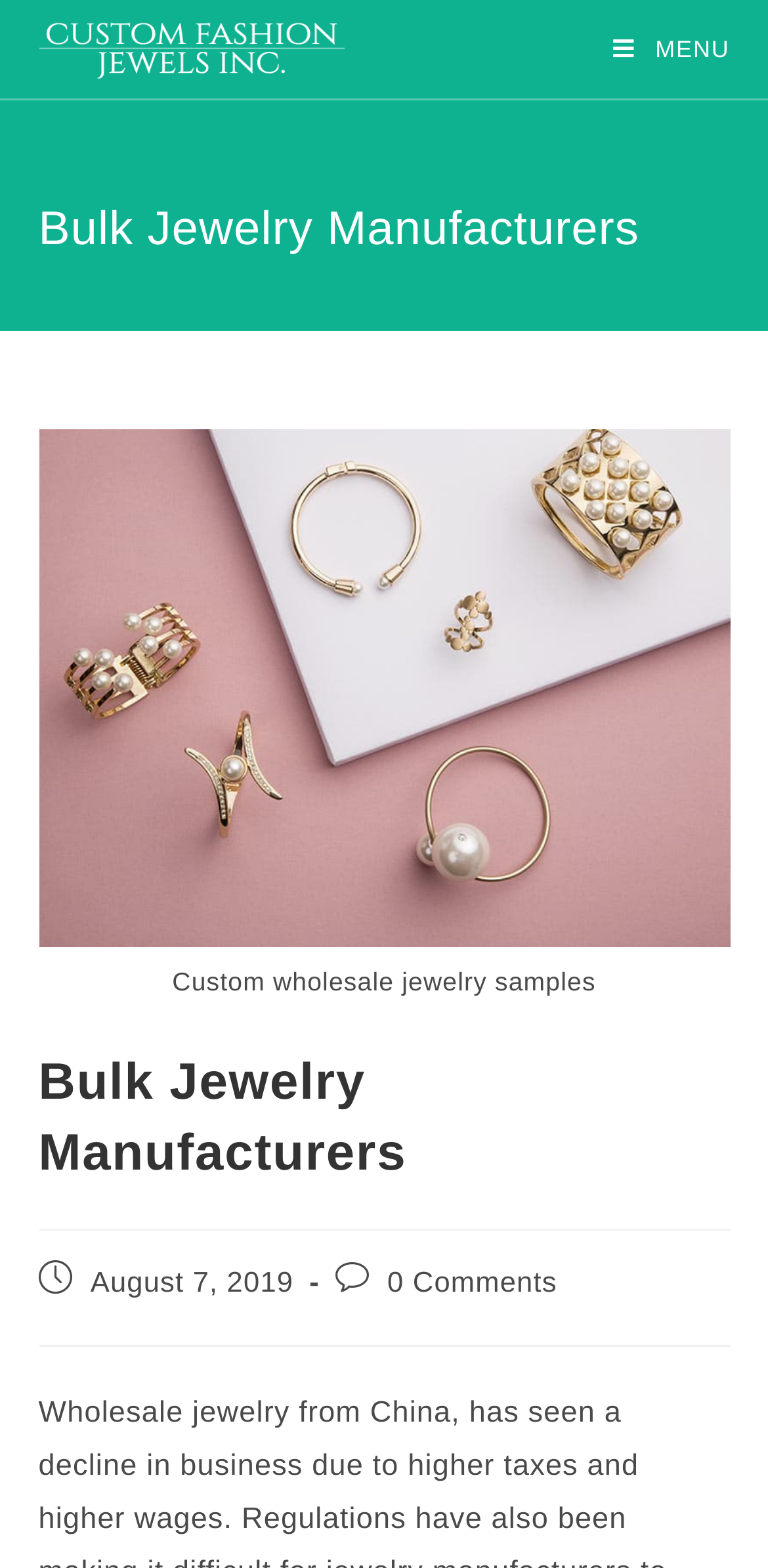Based on the image, provide a detailed and complete answer to the question: 
What is the location of the headquarters of Custom Fashion Jewels Inc?

Although the webpage does not explicitly mention the location of the headquarters, the meta description provides this information, stating that the headquarters is located in Los Angeles, CA.